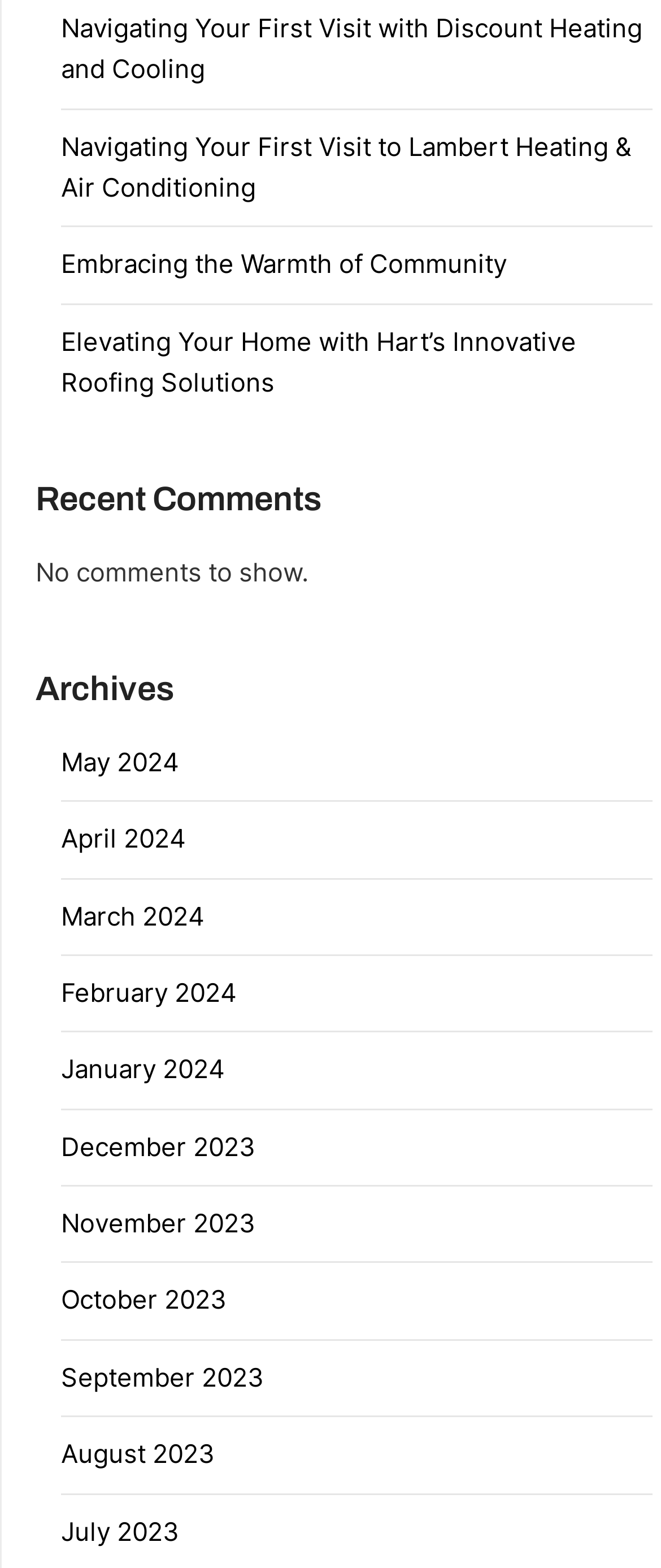Answer the question using only one word or a concise phrase: How many links are there on the webpage?

13